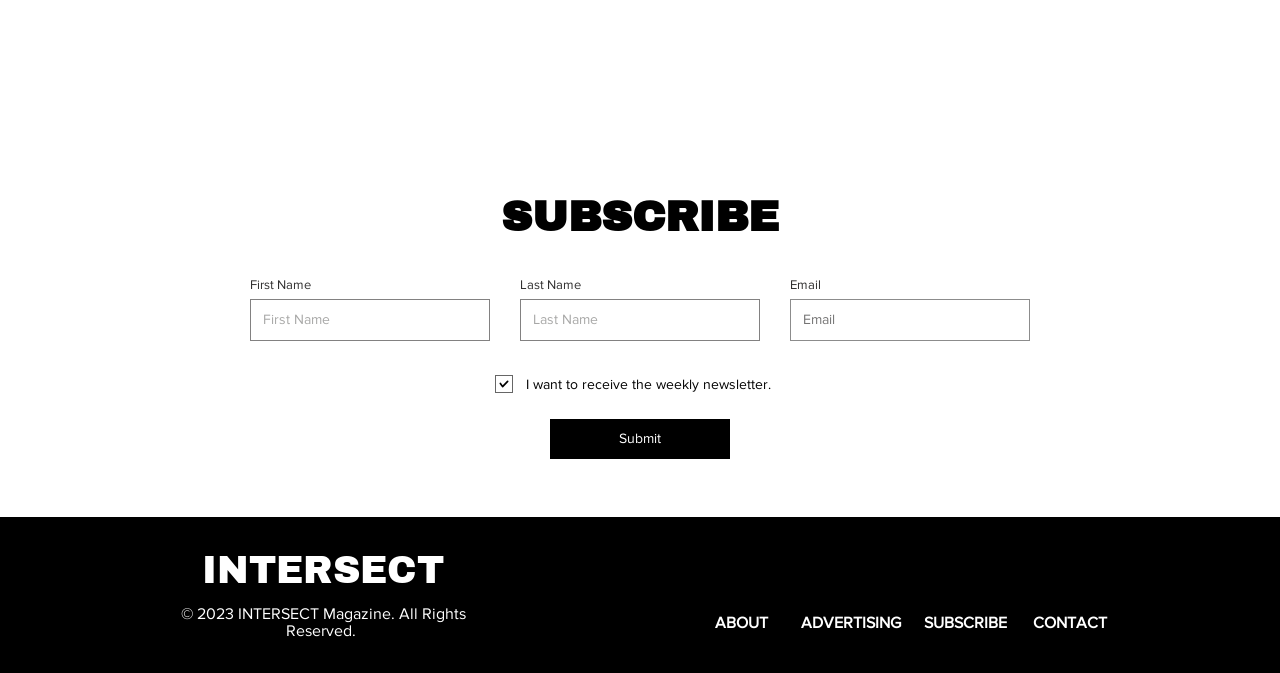Find the bounding box coordinates of the area to click in order to follow the instruction: "Enter first name".

[0.195, 0.444, 0.383, 0.507]